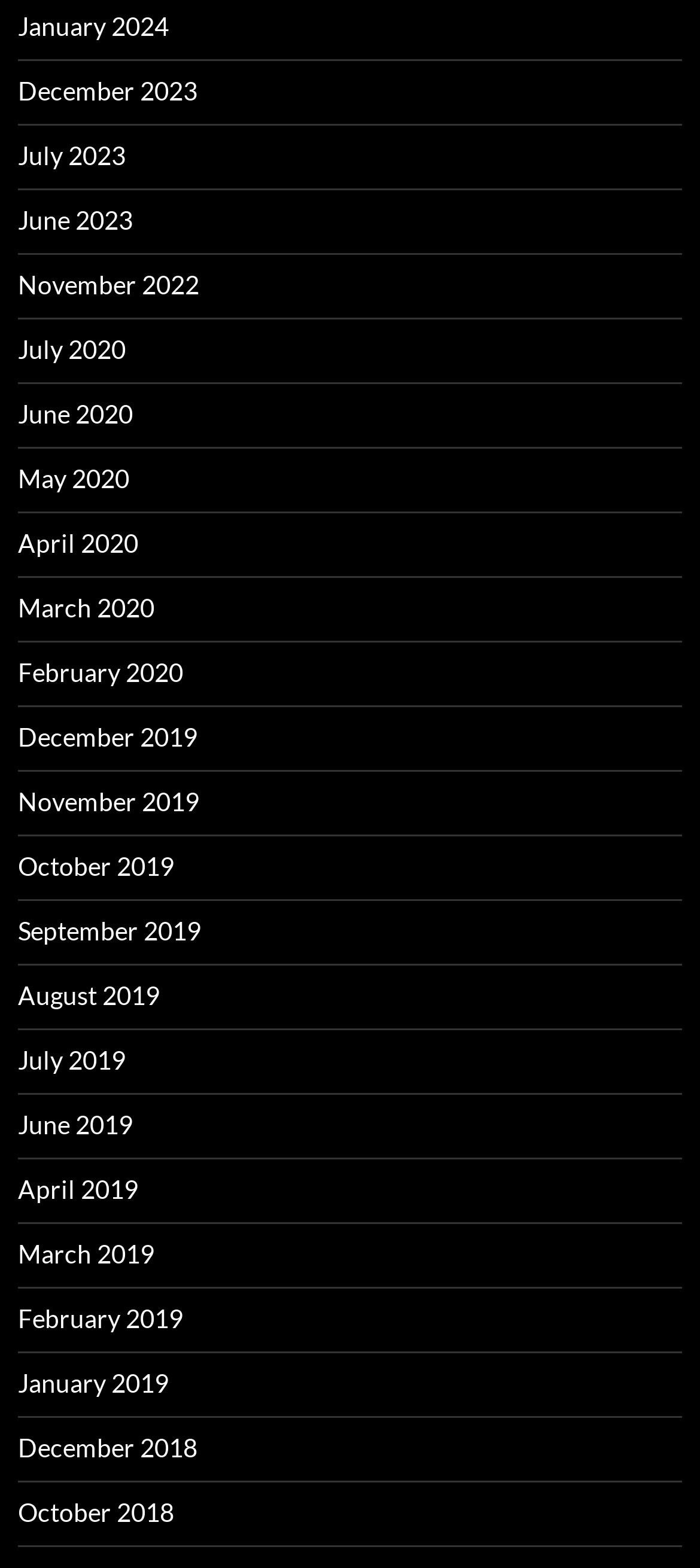Provide a one-word or one-phrase answer to the question:
What is the earliest month listed?

December 2018